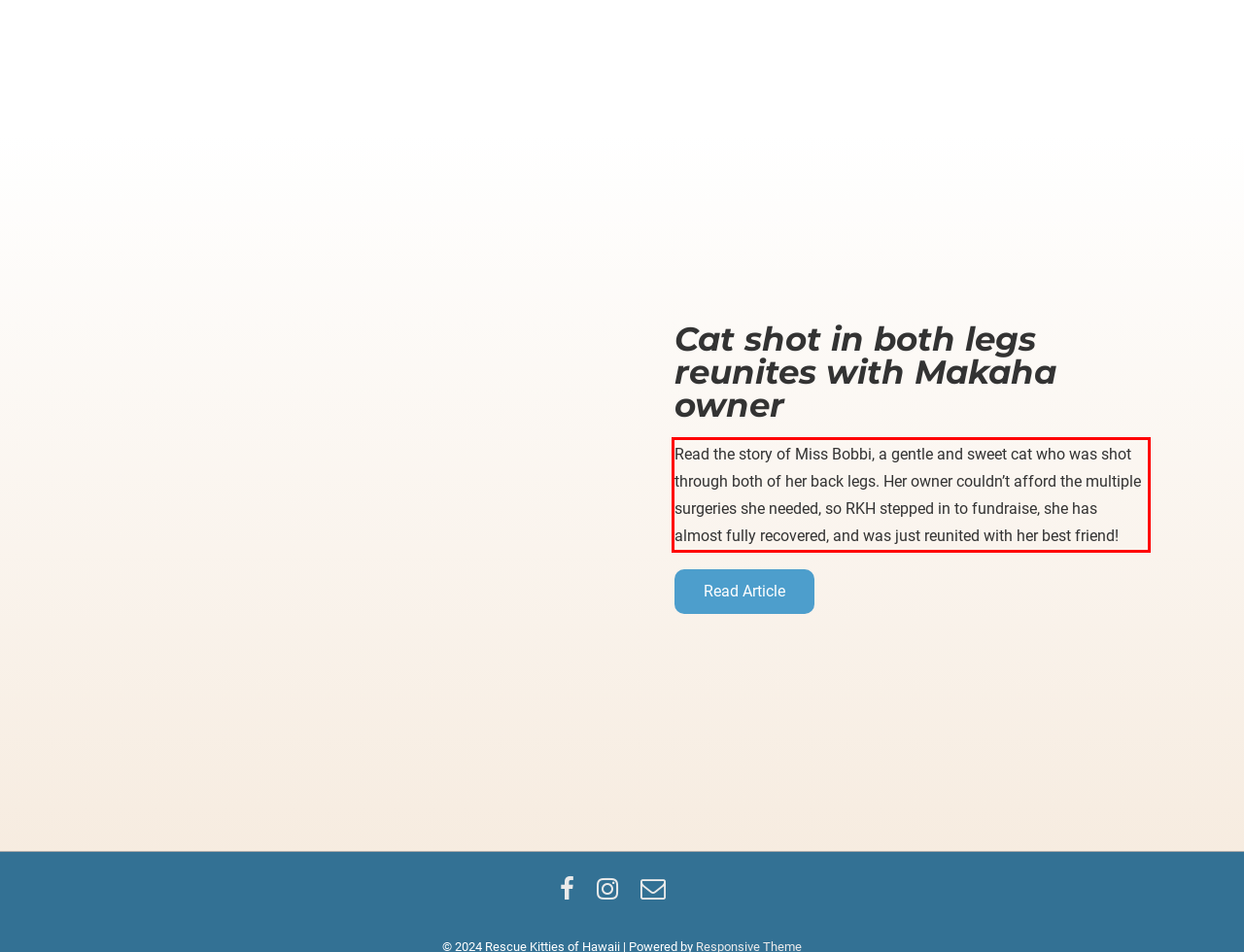Your task is to recognize and extract the text content from the UI element enclosed in the red bounding box on the webpage screenshot.

Read the story of Miss Bobbi, a gentle and sweet cat who was shot through both of her back legs. Her owner couldn’t afford the multiple surgeries she needed, so RKH stepped in to fundraise, she has almost fully recovered, and was just reunited with her best friend!